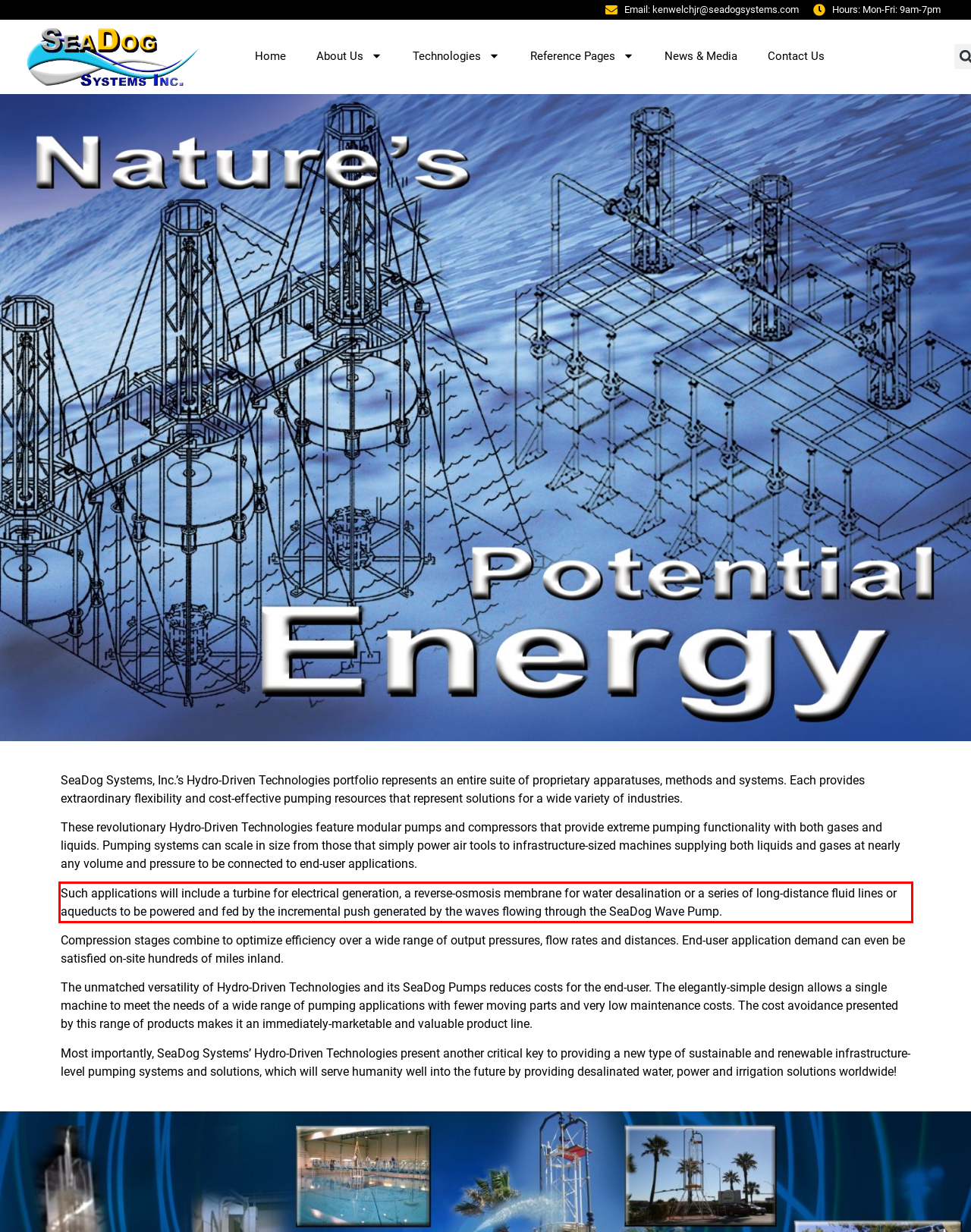Using the provided screenshot, read and generate the text content within the red-bordered area.

Such applications will include a turbine for electrical generation, a reverse-osmosis membrane for water desalination or a series of long-distance fluid lines or aqueducts to be powered and fed by the incremental push generated by the waves flowing through the SeaDog Wave Pump.